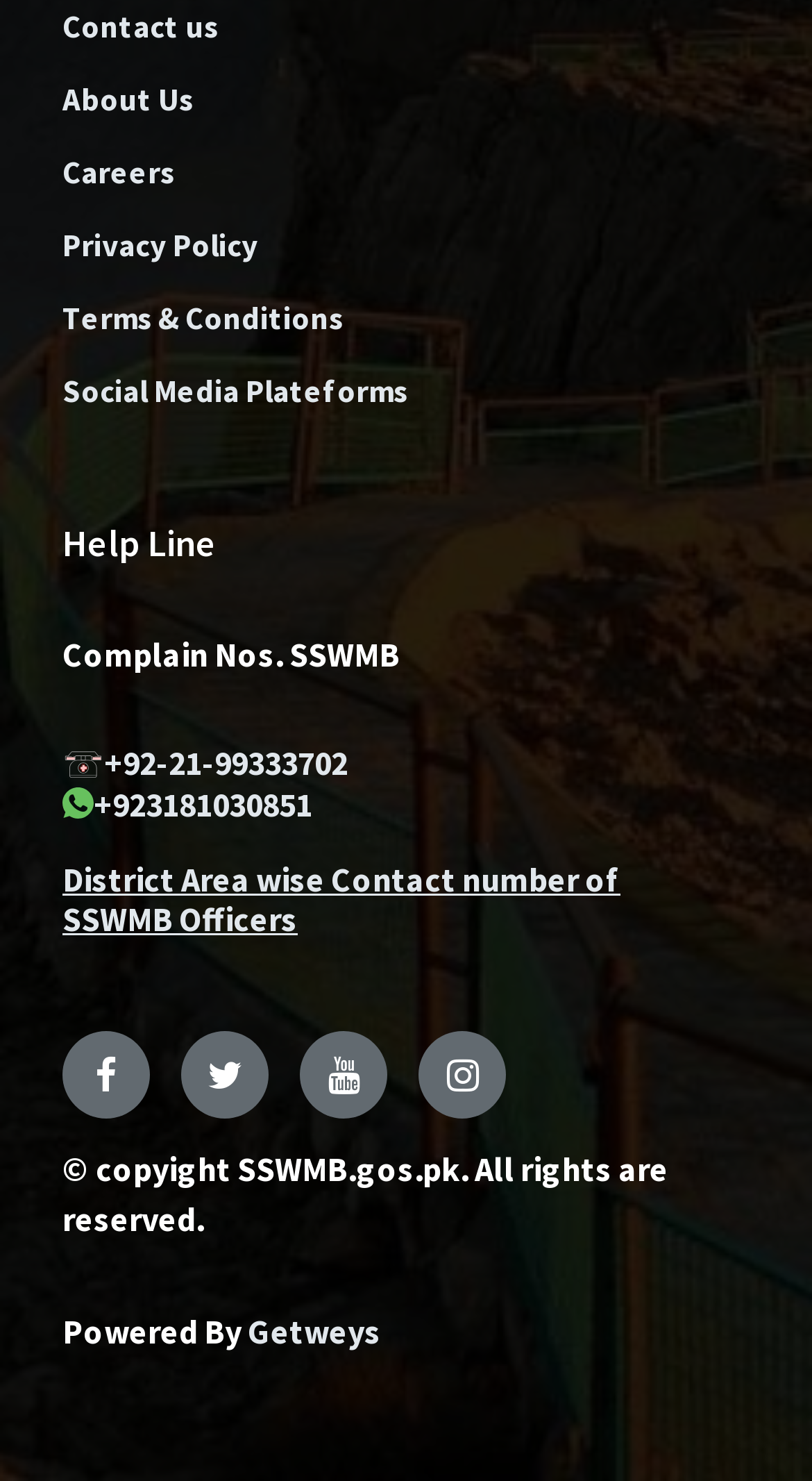Determine the bounding box coordinates of the clickable element to achieve the following action: 'Visit Facebook'. Provide the coordinates as four float values between 0 and 1, formatted as [left, top, right, bottom].

[0.077, 0.696, 0.185, 0.755]